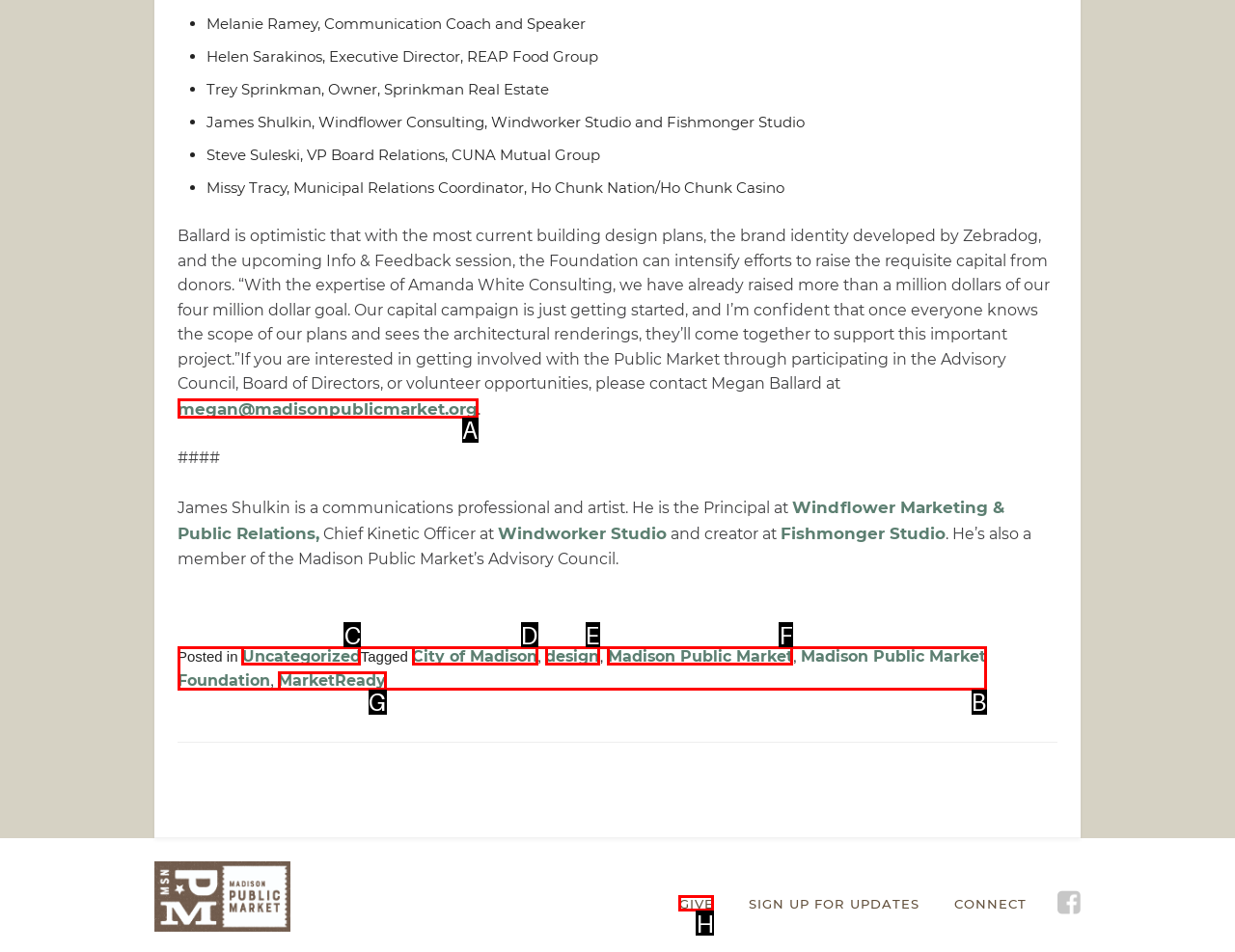Out of the given choices, which letter corresponds to the UI element required to Contact Megan Ballard? Answer with the letter.

A